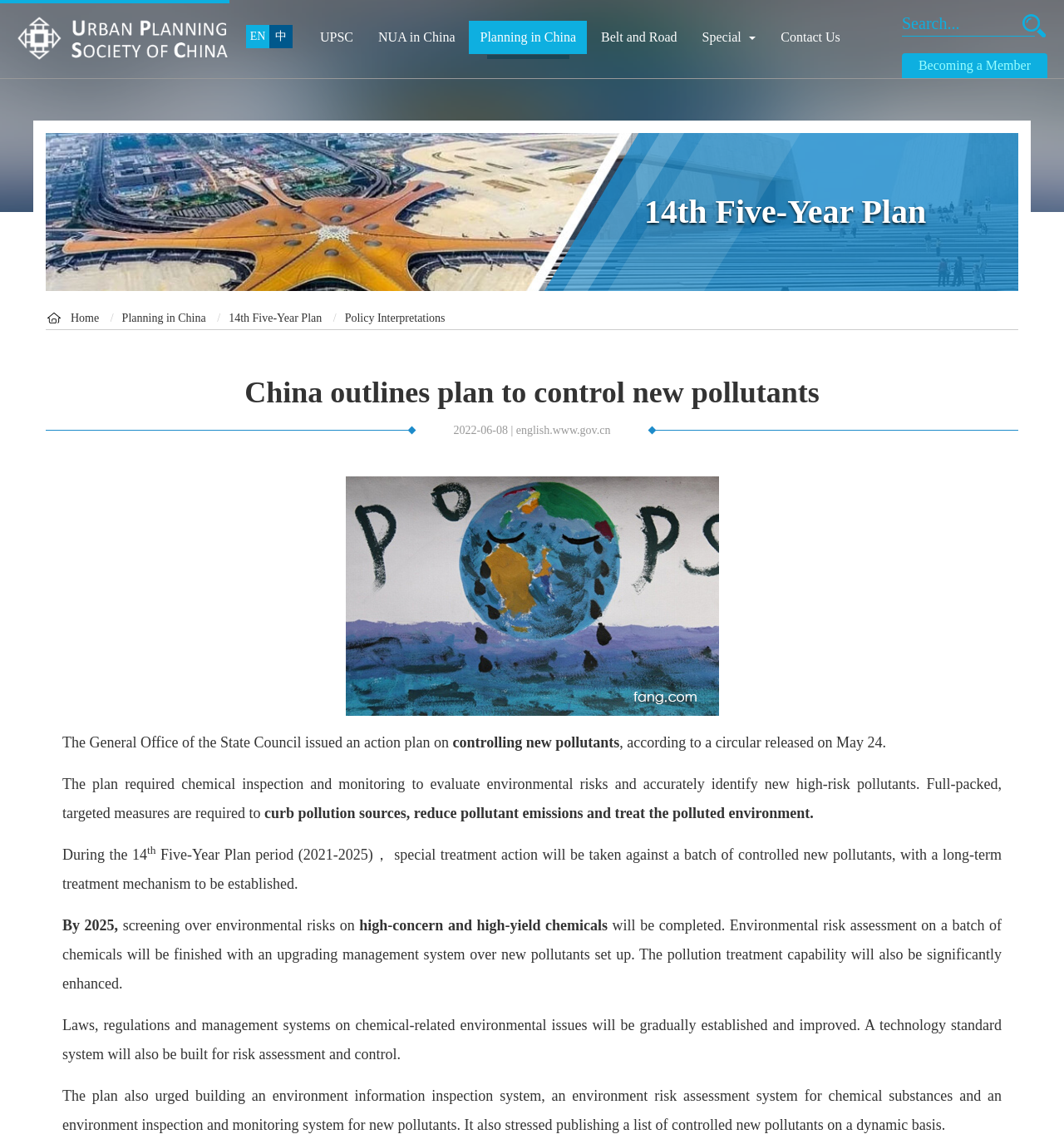Determine the bounding box of the UI component based on this description: "About Us". The bounding box coordinates should be four float values between 0 and 1, i.e., [left, top, right, bottom].

None